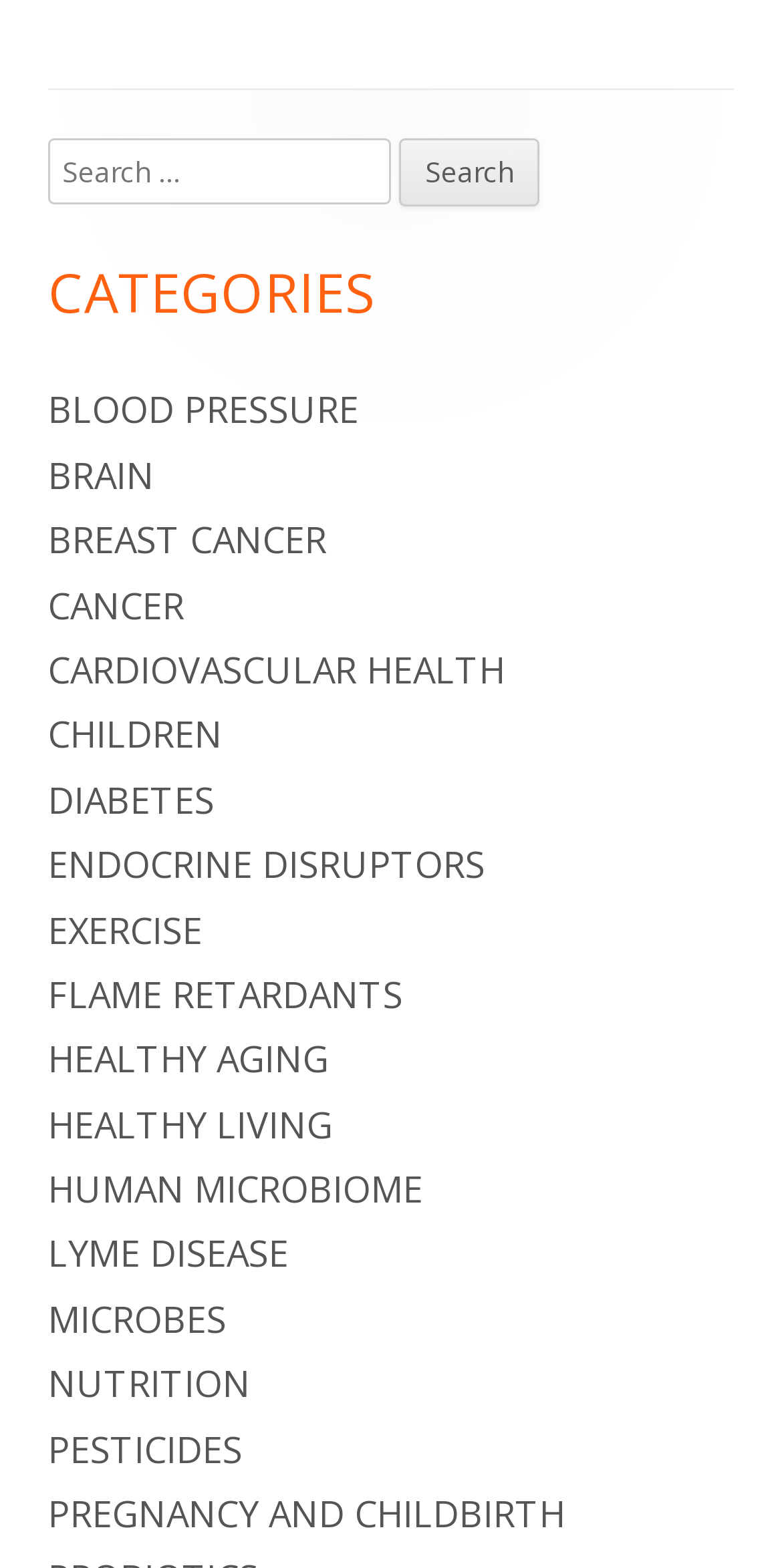Please mark the bounding box coordinates of the area that should be clicked to carry out the instruction: "Explore the Cancer section".

[0.062, 0.37, 0.236, 0.401]